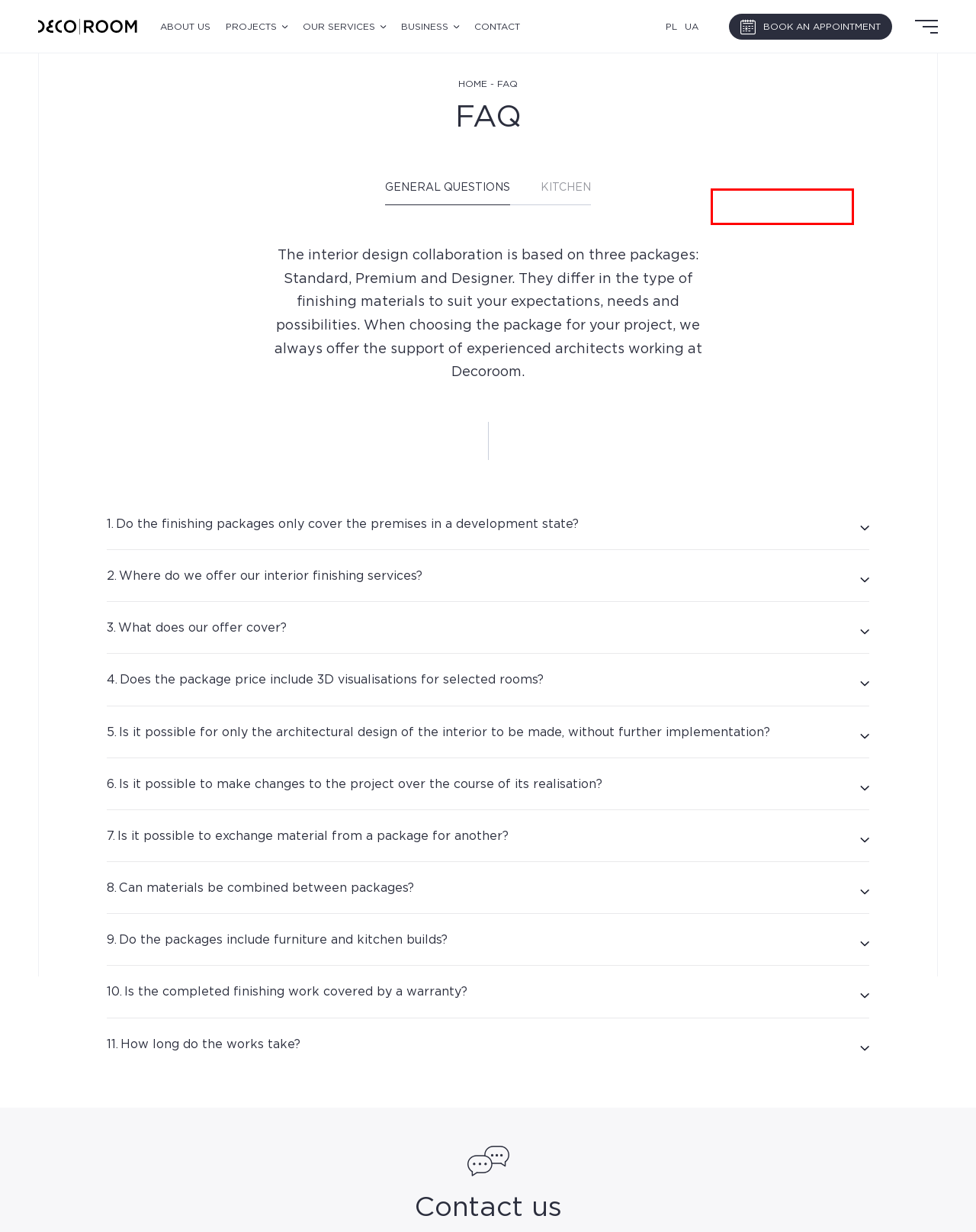You are presented with a screenshot of a webpage with a red bounding box. Select the webpage description that most closely matches the new webpage after clicking the element inside the red bounding box. The options are:
A. Contact - Warsaw and Wroclaw | Decoroom
B. Business - Decoroom
C. Property Developers - Decoroom
D. Customized furniture - Decoroom
E. Showroom in Warsaw - examples of interior design | Decoroom
F. Showroom in Wroclaw - examples of interior design | Decoroom
G. Kitchen design - modern kitchen realizations | Decoroom
H. Interior arrangement - examples of modern designs | Decoroom | Decoroom

F